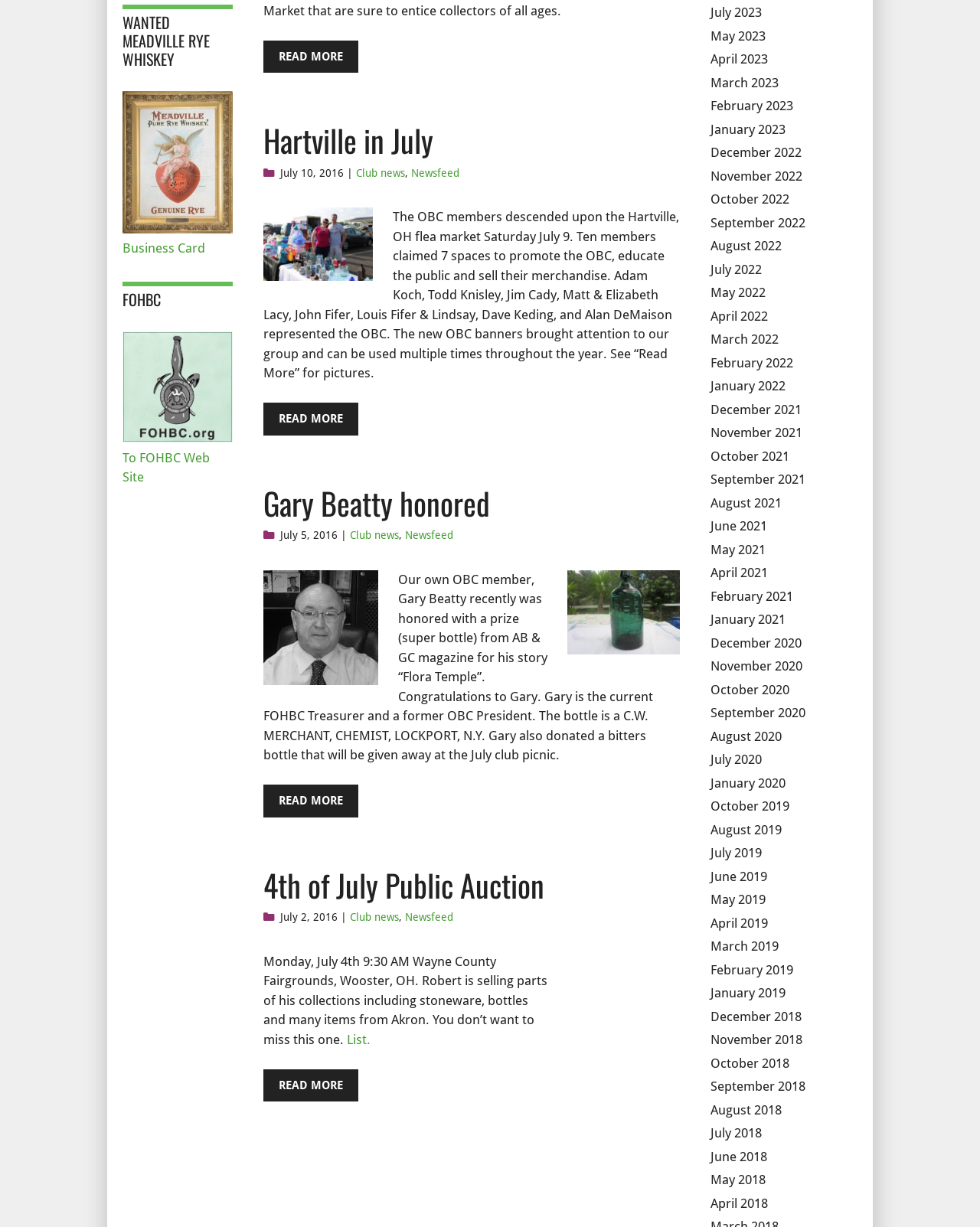Identify the bounding box for the UI element that is described as follows: "Newsfeed".

[0.413, 0.431, 0.462, 0.441]